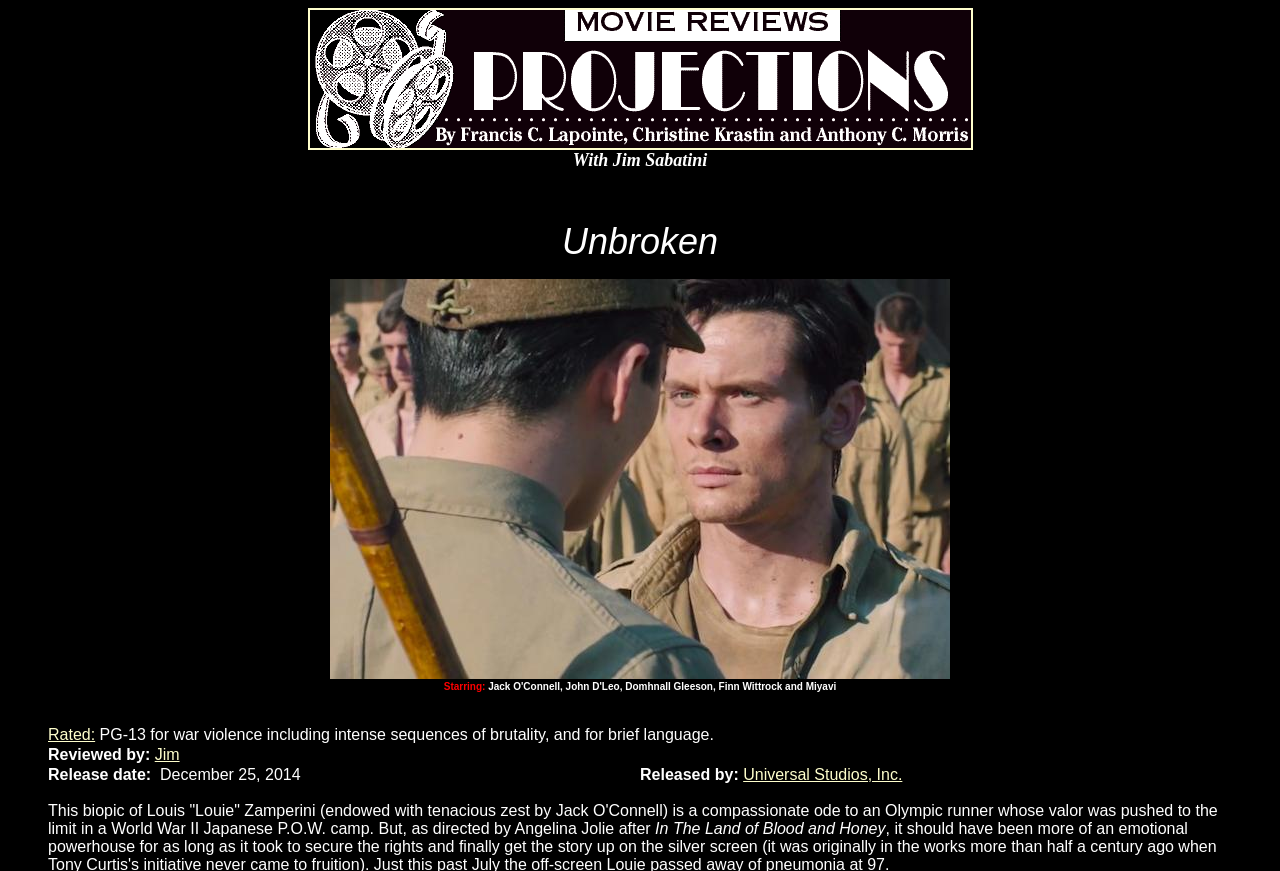Who is the reviewer of the movie?
Use the screenshot to answer the question with a single word or phrase.

Jim Sabatini